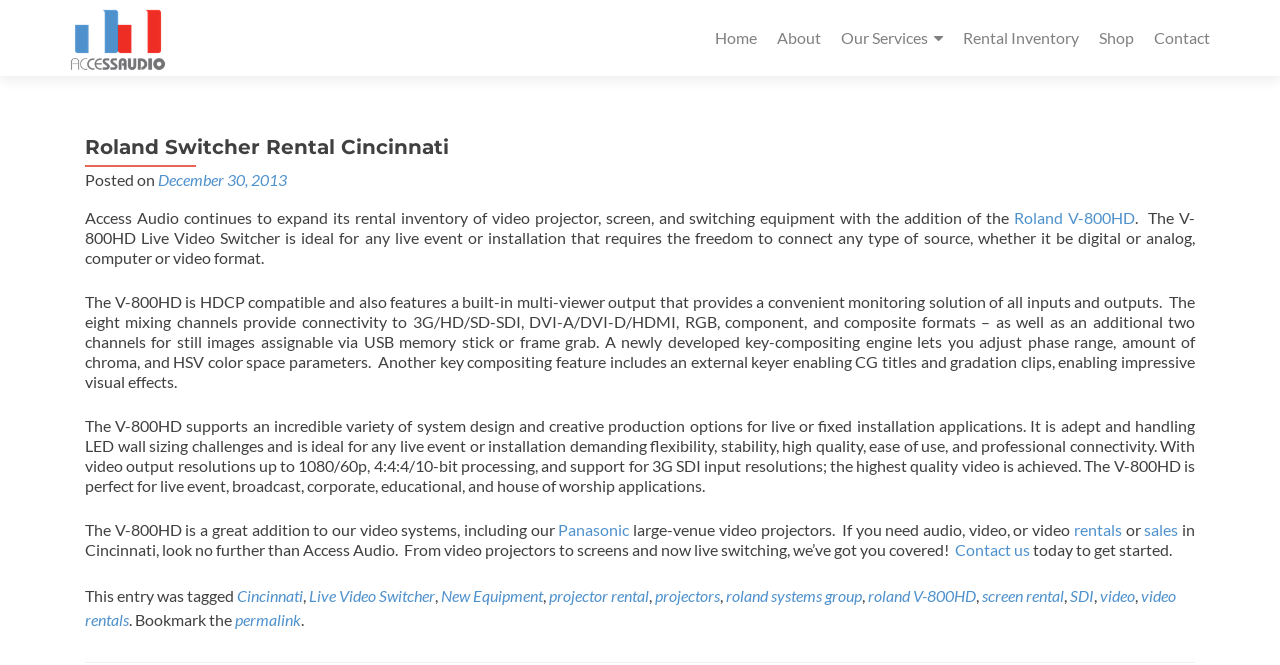What is the purpose of the Roland V-800HD?
Look at the image and answer the question with a single word or phrase.

Live event or installation applications